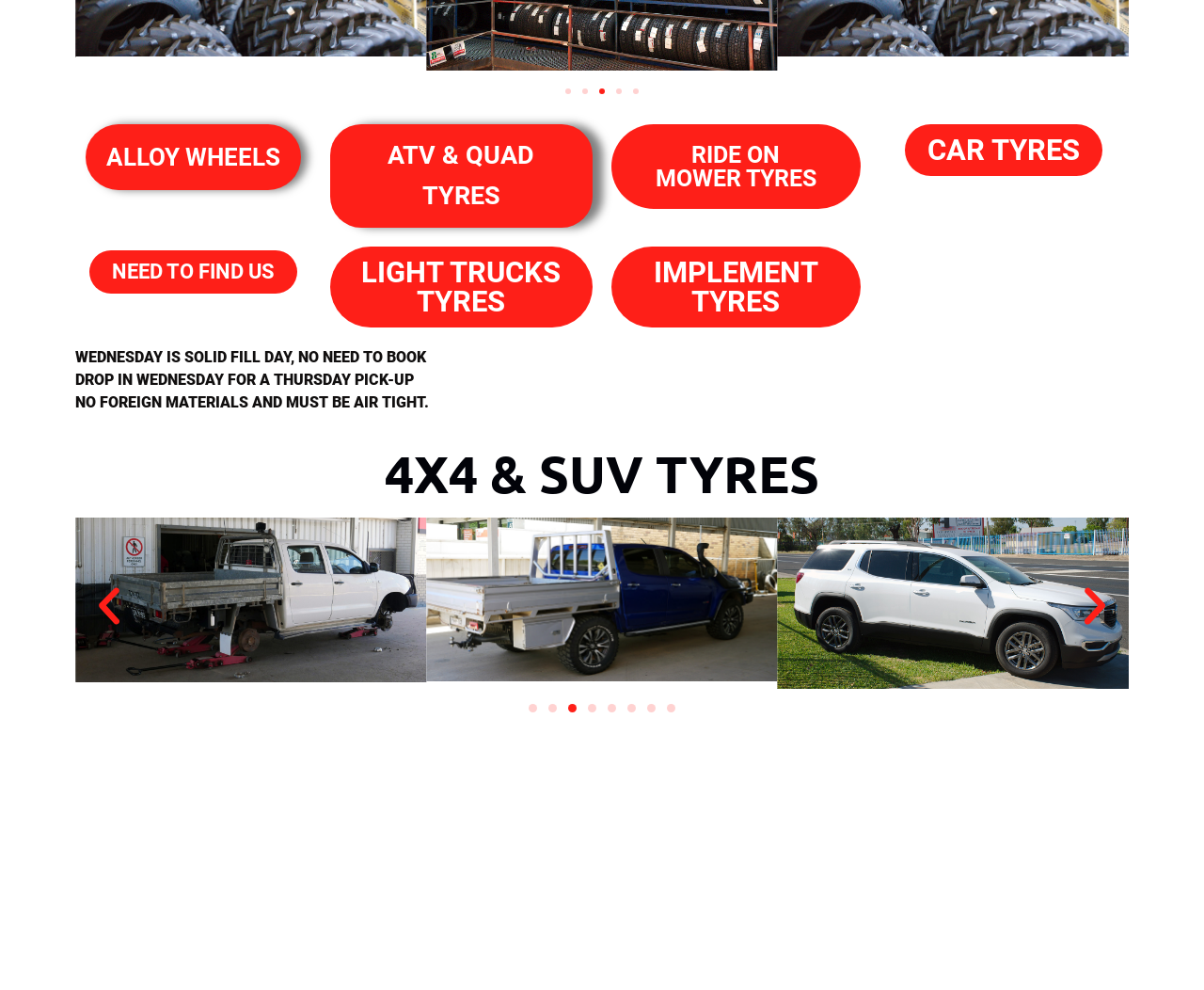Given the webpage screenshot and the description, determine the bounding box coordinates (top-left x, top-left y, bottom-right x, bottom-right y) that define the location of the UI element matching this description: Ride on Mower Tyres

[0.508, 0.125, 0.715, 0.211]